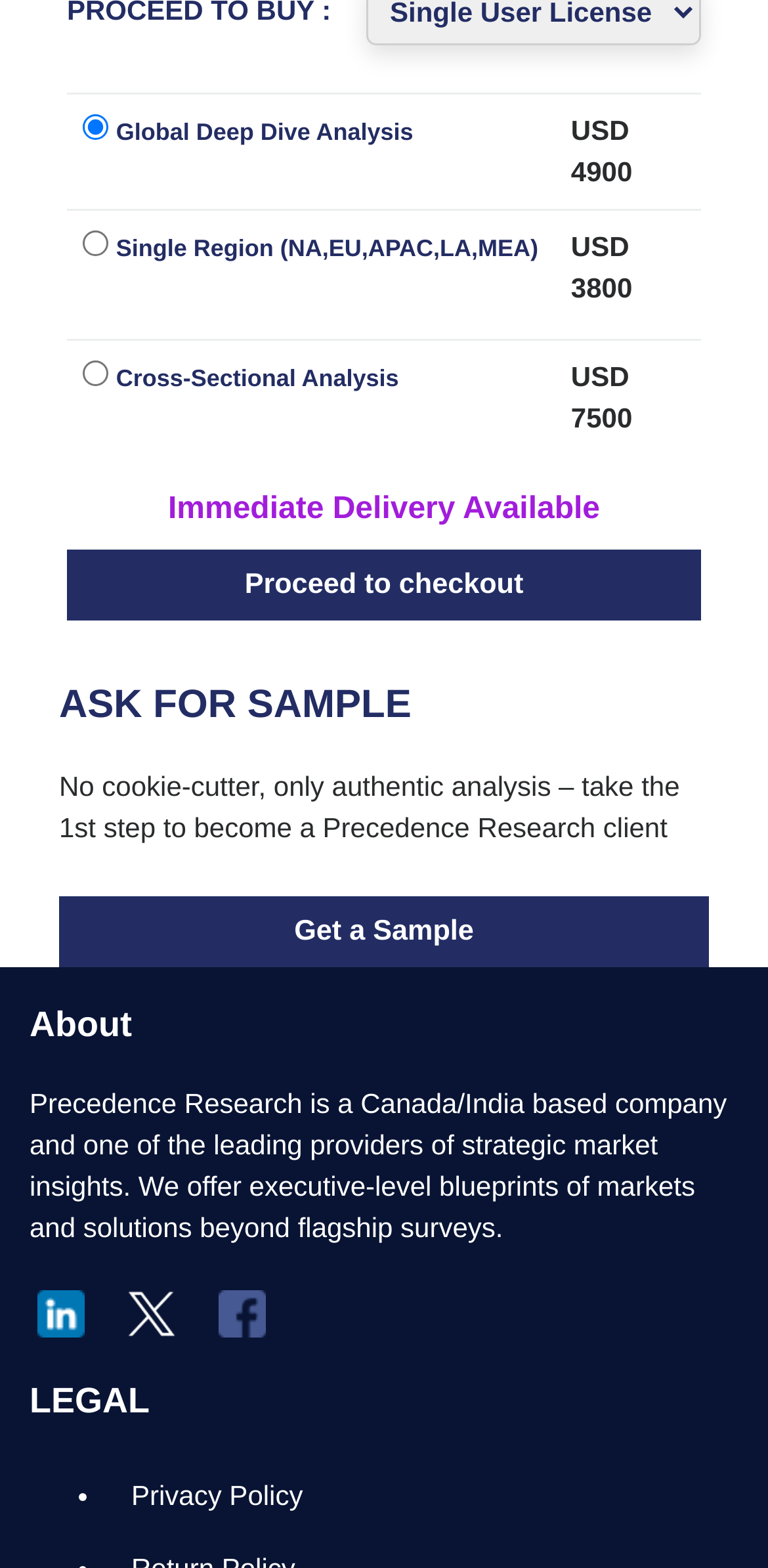What is the purpose of the 'Proceed to checkout' button?
Look at the screenshot and respond with one word or a short phrase.

To proceed to checkout